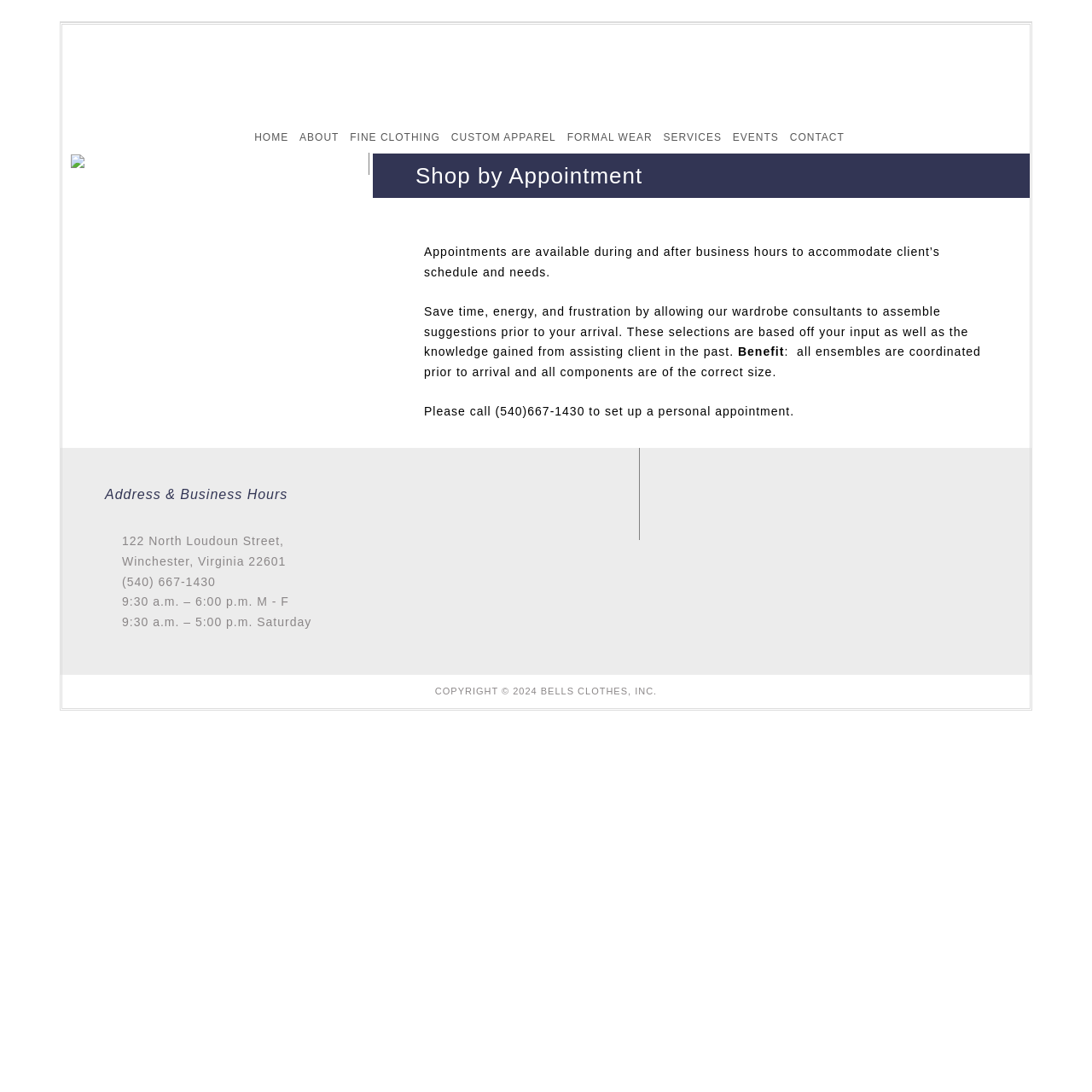Pinpoint the bounding box coordinates of the element to be clicked to execute the instruction: "Click Bell's Clothes, Inc.".

[0.307, 0.032, 0.693, 0.083]